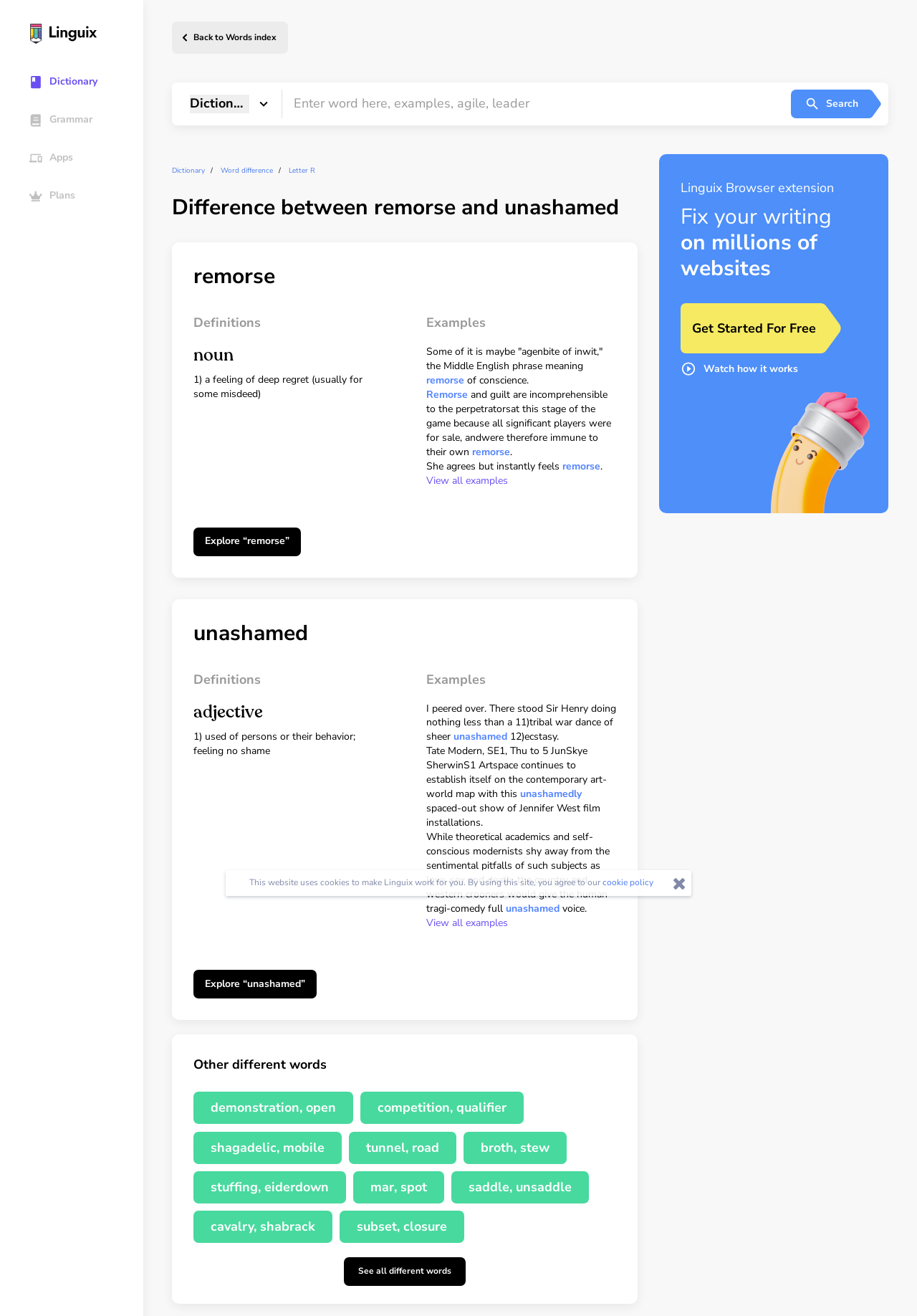What is the difference between remorse and unashamed?
Please provide a single word or phrase as your answer based on the image.

Definitions and examples